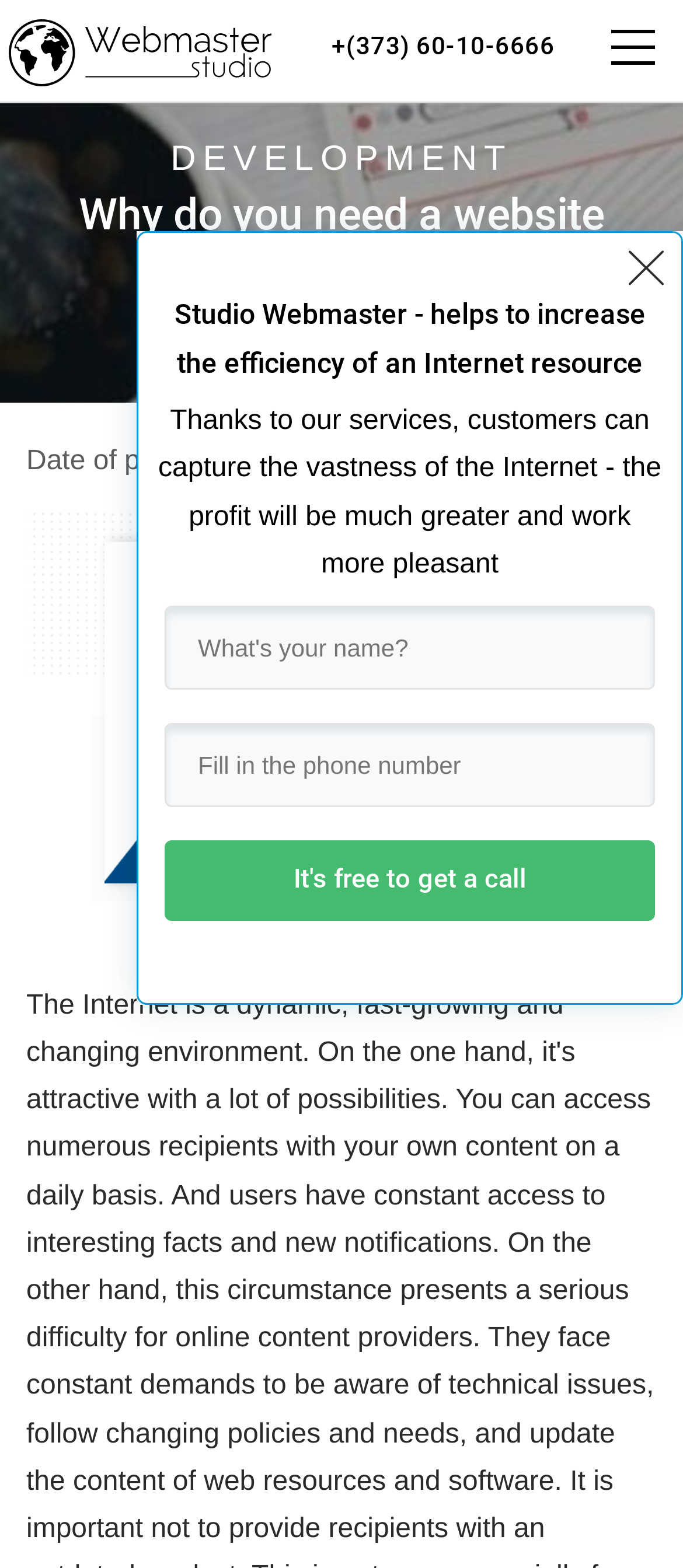Present a detailed account of what is displayed on the webpage.

This webpage is about modernizing and updating a website, specifically in Moldova. At the top left, there is a link to the "Home page" accompanied by a small image. On the top right, there is a phone number link "+(373) 60-10-6666". Below the phone number, there is a heading "Why do you need a website modernization" followed by a static text "Date of publication: 19.11.2021". 

To the right of the heading, there is a large image related to website modernization. Above the image, there is a static text "DEVELOPMENT" in a prominent position. On the right side of the page, there are several small images and links, including a "call" button. 

Below the large image, there are two paragraphs of text describing the benefits of modernizing a website with the help of Studio Webmaster. The text explains how their services can increase the efficiency of an internet resource and lead to greater profits. 

Further down, there are two text boxes, one for entering a name and another for a phone number. Below the text boxes, there are several small images and links, including a "Phone, Viber, Telegram, Whatsapp" option. Overall, the webpage is promoting the services of Studio Webmaster for website modernization and upgrade.